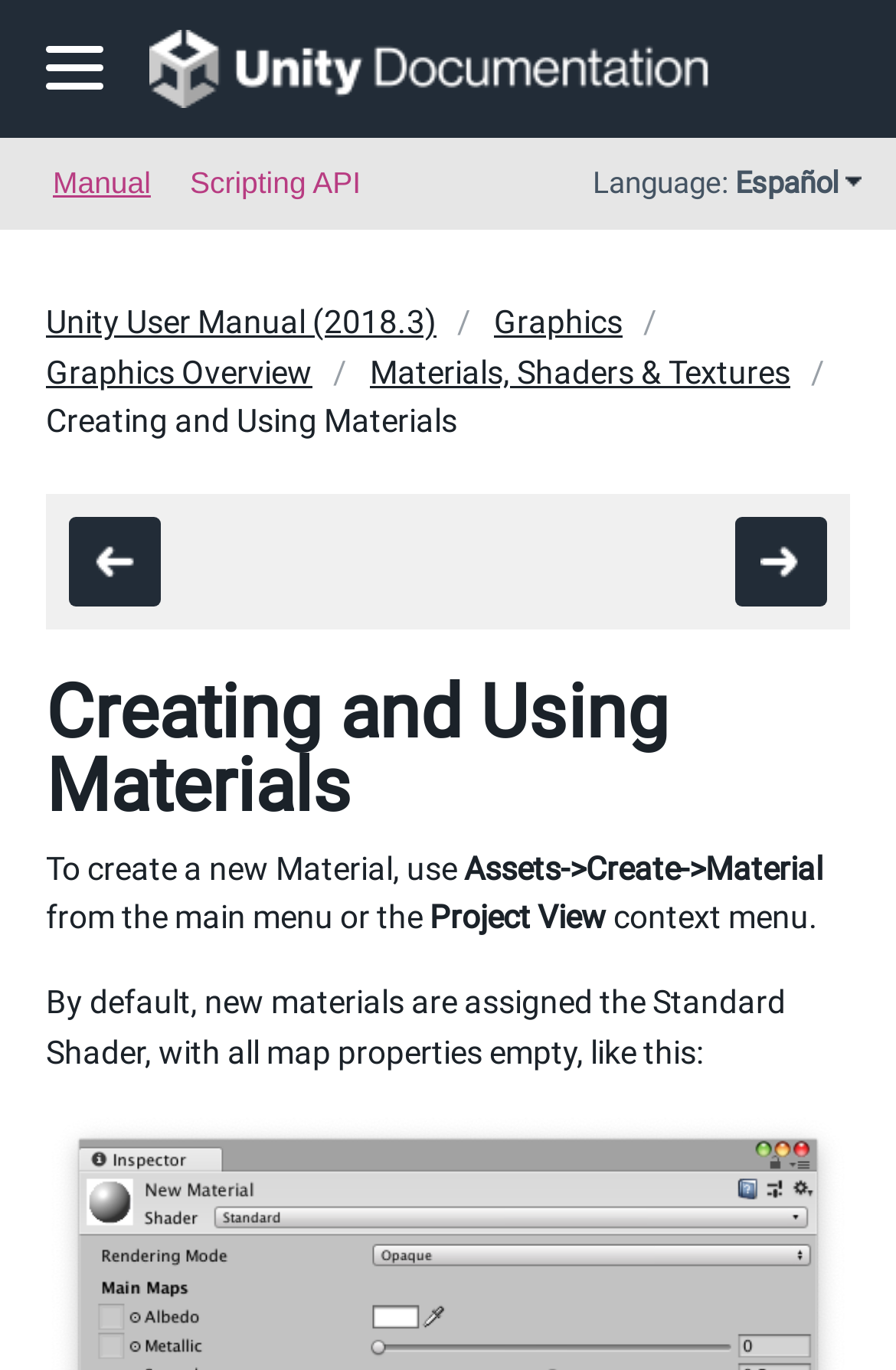Find and provide the bounding box coordinates for the UI element described here: "Materials, Shaders & Textures". The coordinates should be given as four float numbers between 0 and 1: [left, top, right, bottom].

[0.413, 0.254, 0.882, 0.29]